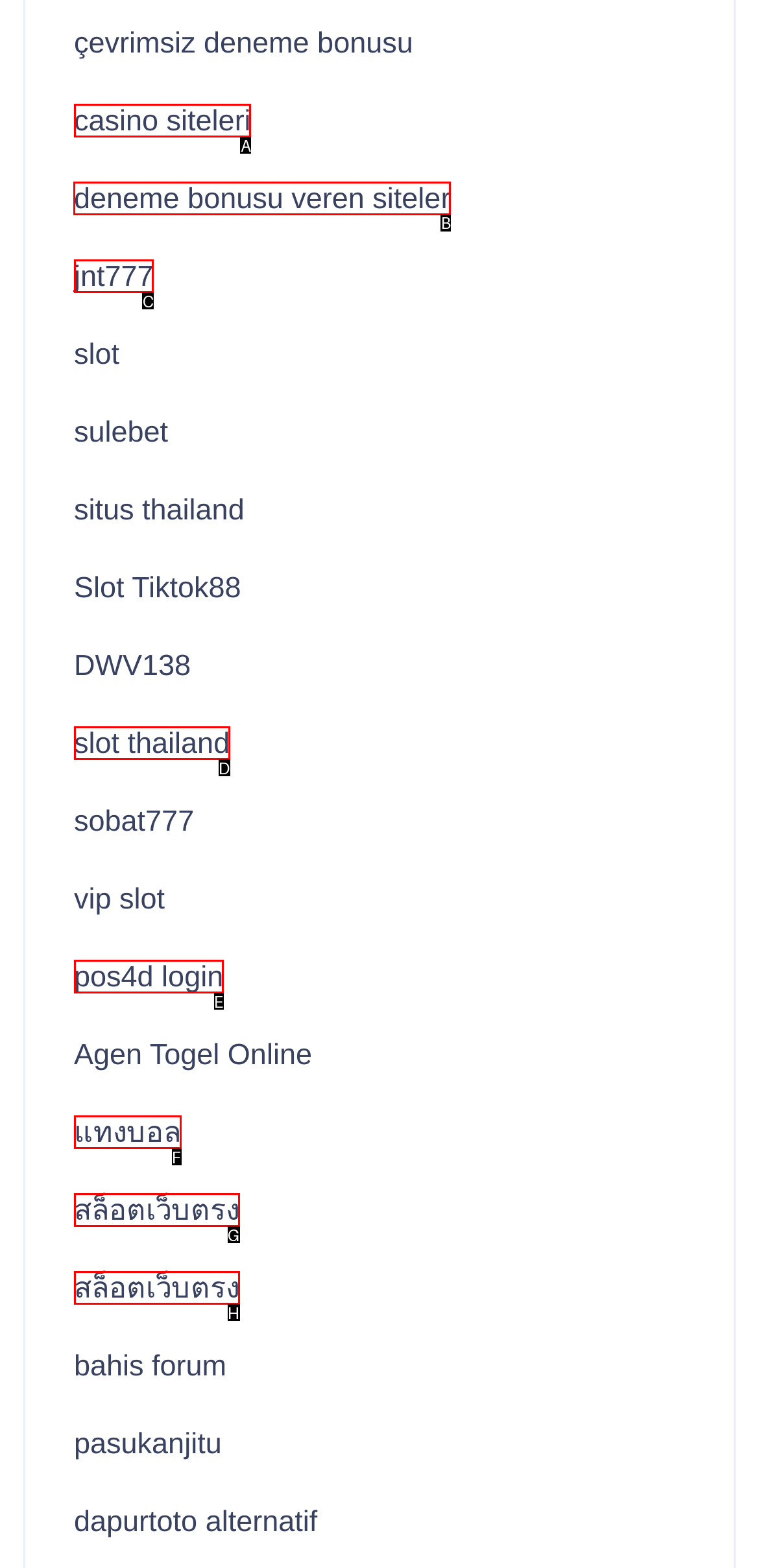Select the correct HTML element to complete the following task: visit deneme bonusu veren siteler
Provide the letter of the choice directly from the given options.

B